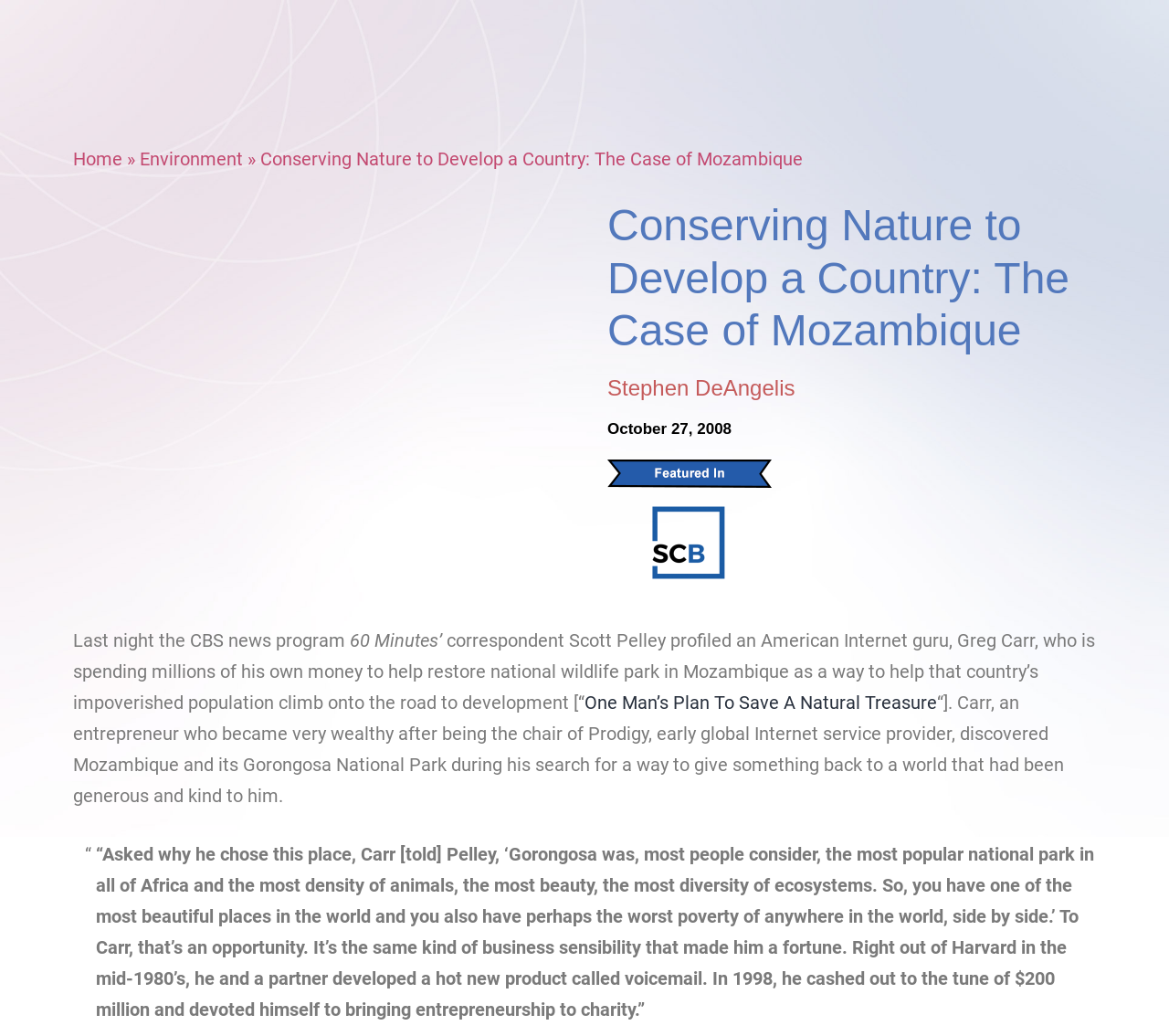Generate a thorough description of the webpage.

The webpage is about an article titled "Conserving Nature to Develop a Country: The Case of Mozambique" from Enterra Solutions. At the top left corner, there is an Enterra Solutions logo, and next to it, there are several links to different sections of the website, including "ENTERRA AUTONOMOUS DECISION SCIENCE", "OUR PLATFORM", "INDUSTRY SOLUTIONS", "CLIENTS", and a menu with "NEWS & INSIGHTS" and "ABOUT US" options.

Below the top navigation bar, there is a main content area with a heading that repeats the article title. The article is written by Stephen DeAngelis and was published on October 27, 2008. The content is divided into several paragraphs, with an image of a supply chain on the right side.

The article starts by mentioning a CBS news program 60 Minutes' correspondent Scott Pelley, who profiled an American Internet guru, Greg Carr, who is spending millions of his own money to help restore national wildlife park in Mozambique. The article then quotes Carr, explaining why he chose to invest in Mozambique's Gorongosa National Park, citing its beauty and diversity of ecosystems, as well as the opportunity to address poverty in the area.

There is a blockquote in the article, which contains a longer quote from Carr, where he explains his business sensibility and how he made his fortune by developing voicemail technology. At the bottom of the article, there is a link to "One Man’s Plan To Save A Natural Treasure".